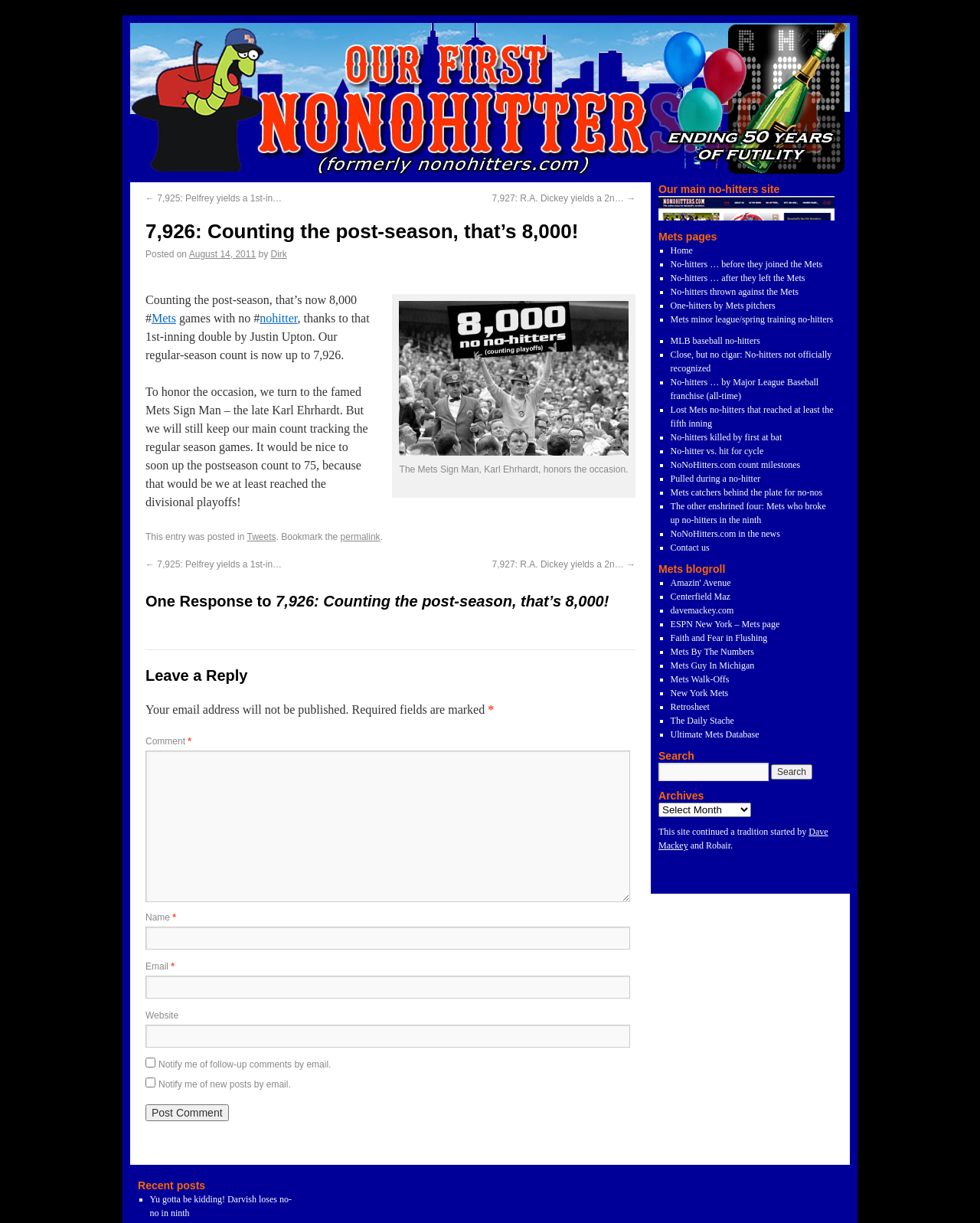Find the bounding box coordinates of the element I should click to carry out the following instruction: "Click the '← 7,925: Pelfrey yields a 1st-in…' link".

[0.148, 0.158, 0.288, 0.167]